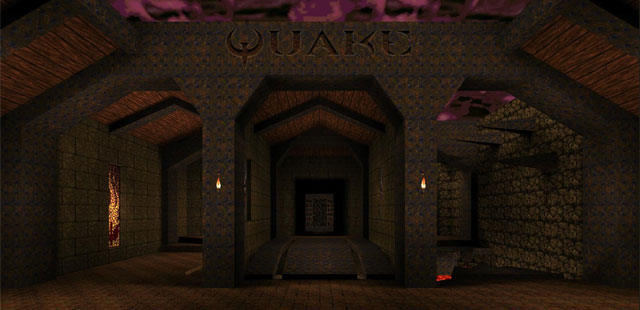Provide a one-word or short-phrase answer to the question:
What type of roofs are featured in the architecture?

Peaked roofs